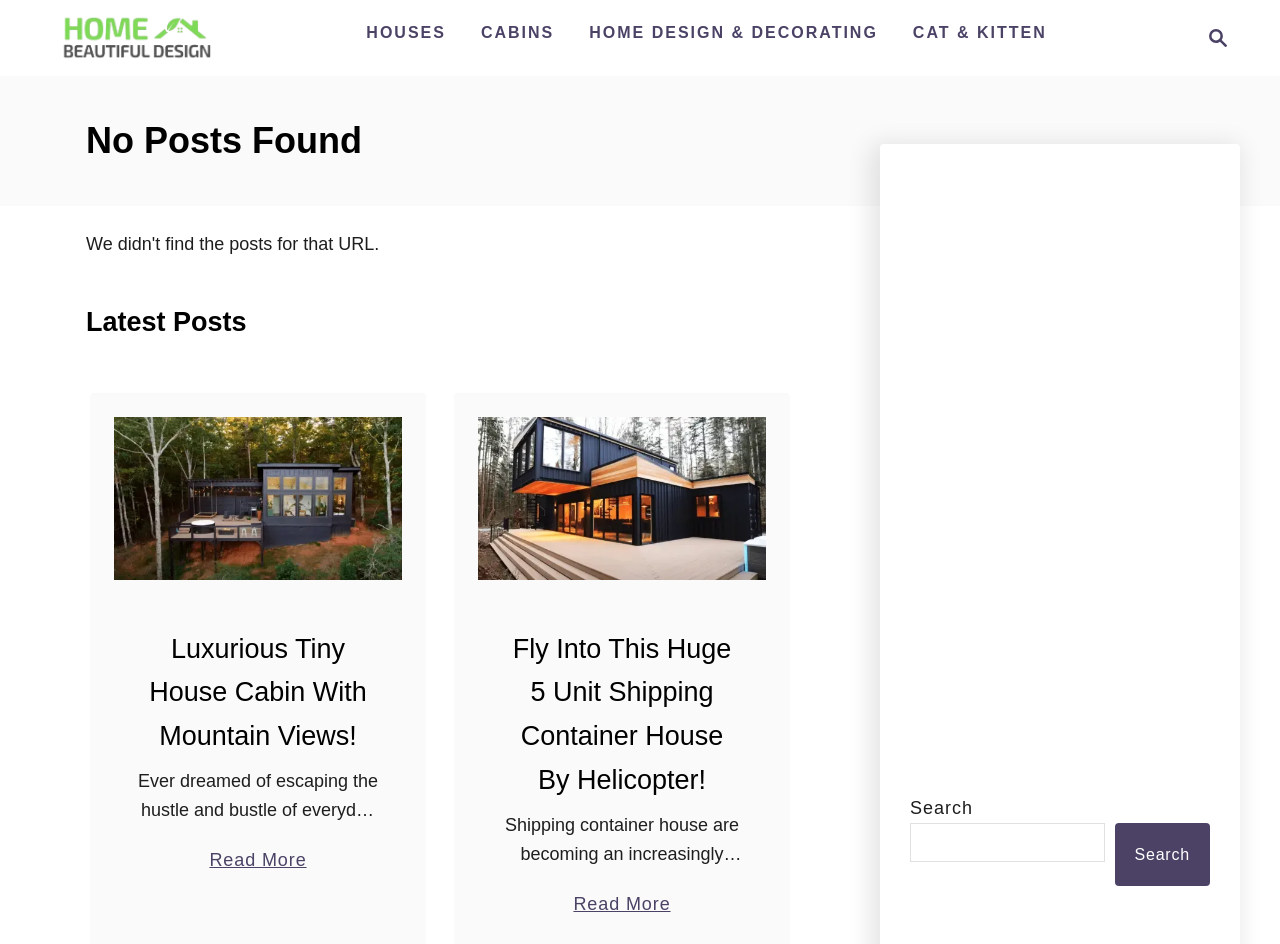Analyze the image and give a detailed response to the question:
What is the position of the search bar on the webpage?

The search bar is located at the bottom right of the webpage, as indicated by the bounding box coordinates of the search bar element, which has a y1 value of 0.841 and a y2 value of 0.939, indicating that it is located near the bottom of the webpage.